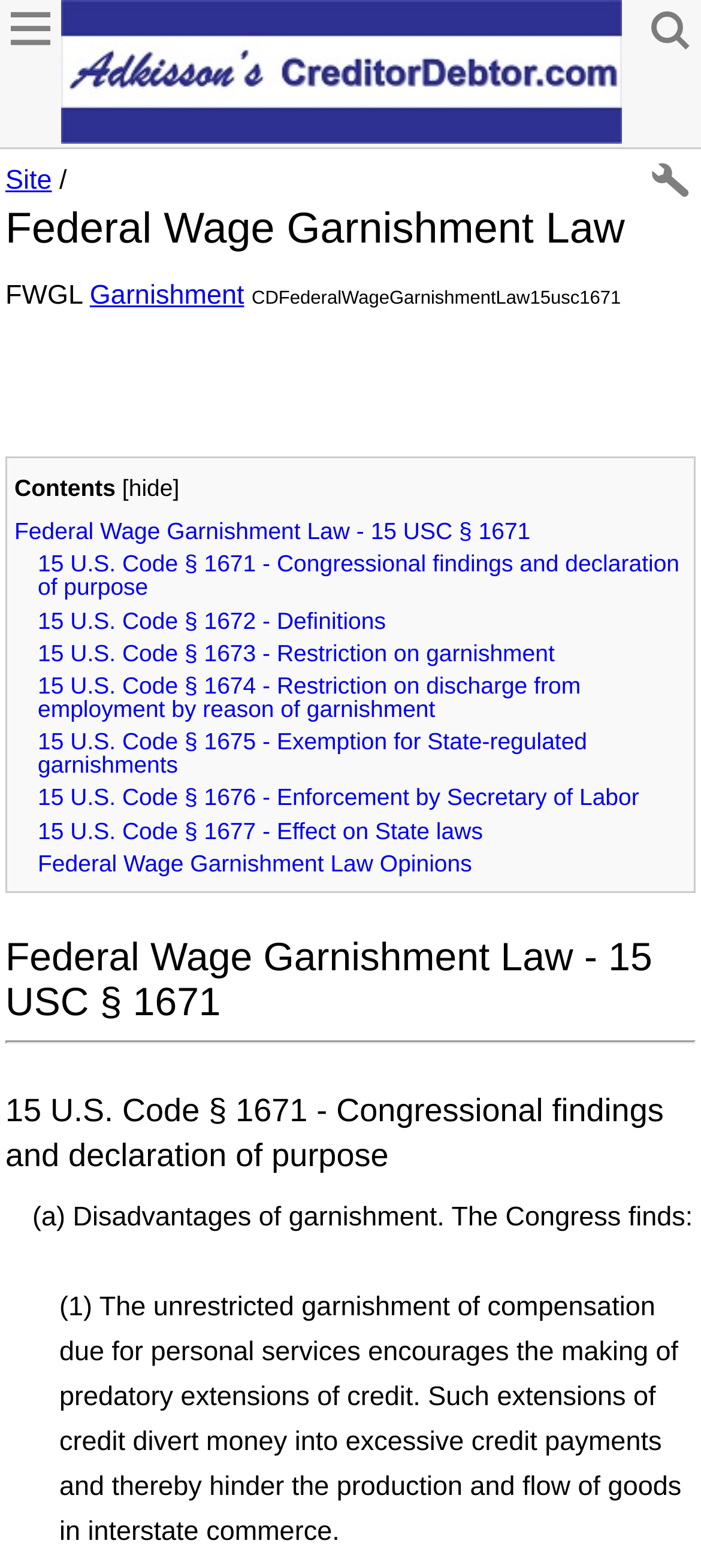Highlight the bounding box coordinates of the element that should be clicked to carry out the following instruction: "access slot288". The coordinates must be given as four float numbers ranging from 0 to 1, i.e., [left, top, right, bottom].

None